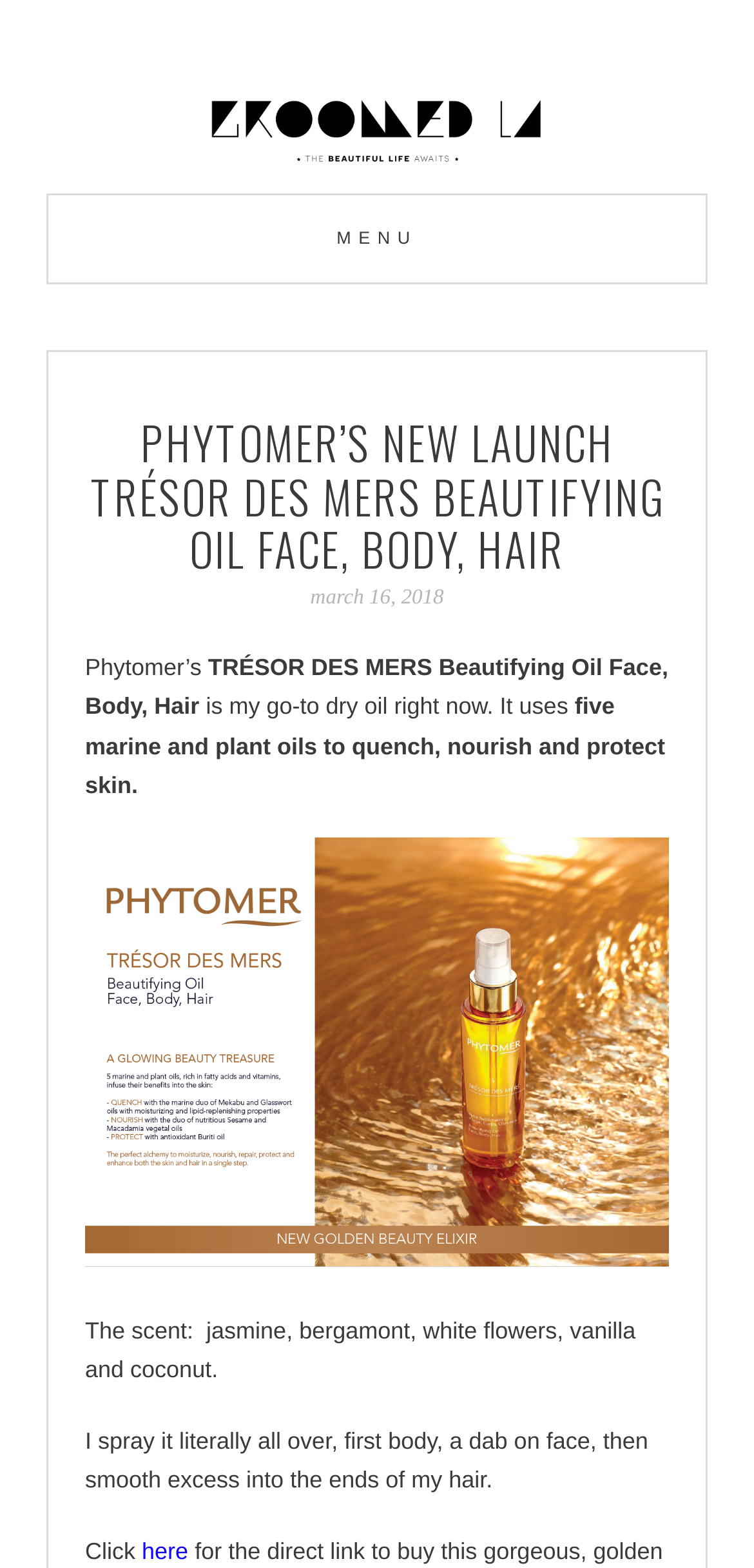Given the webpage screenshot, identify the bounding box of the UI element that matches this description: "Groomed LA".

[0.062, 0.123, 0.692, 0.185]